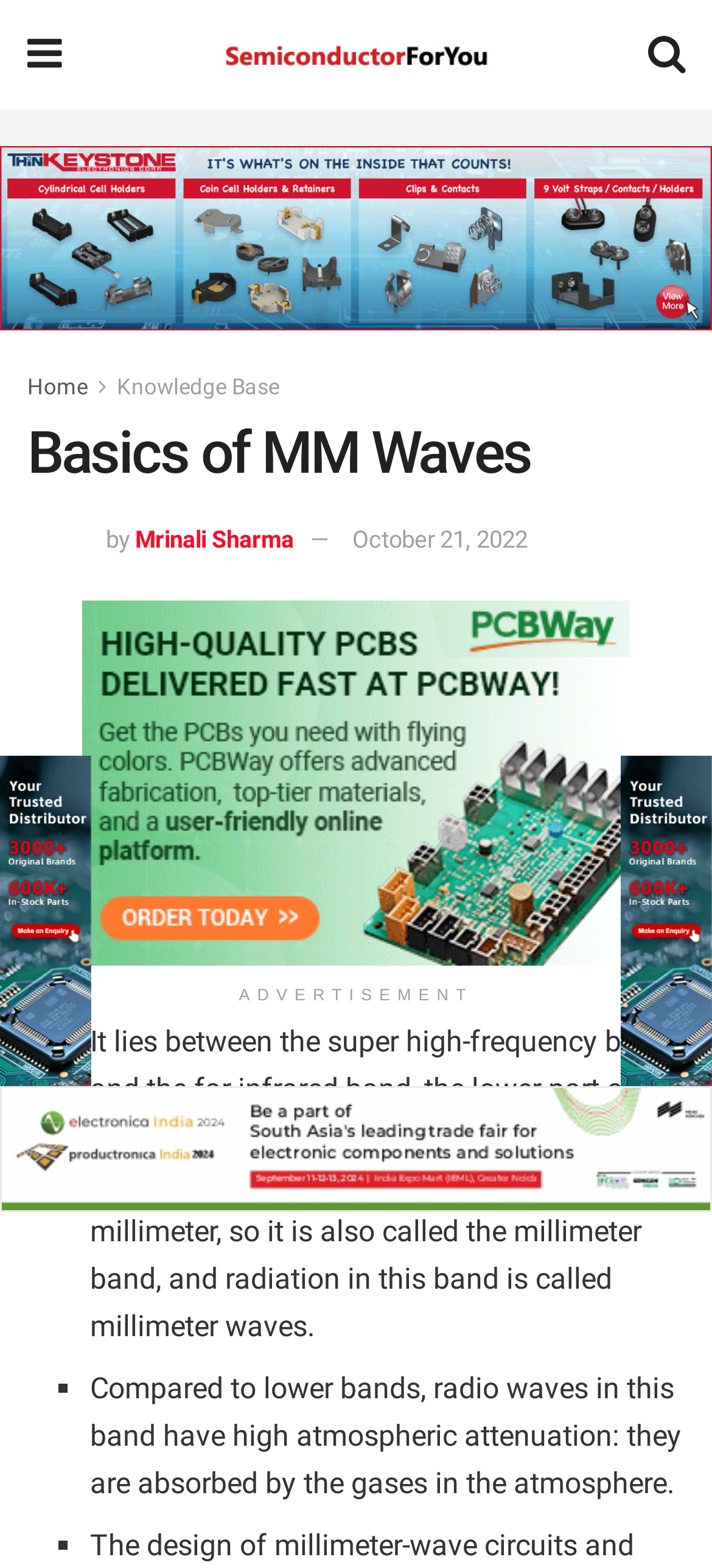What is the effect of atmospheric gases on radio waves in this band?
Look at the image and provide a detailed response to the question.

I found the effect of atmospheric gases on radio waves in this band by reading the second paragraph of the article, which states that 'Compared to lower bands, radio waves in this band have high atmospheric attenuation: they are absorbed by the gases in the atmosphere'.